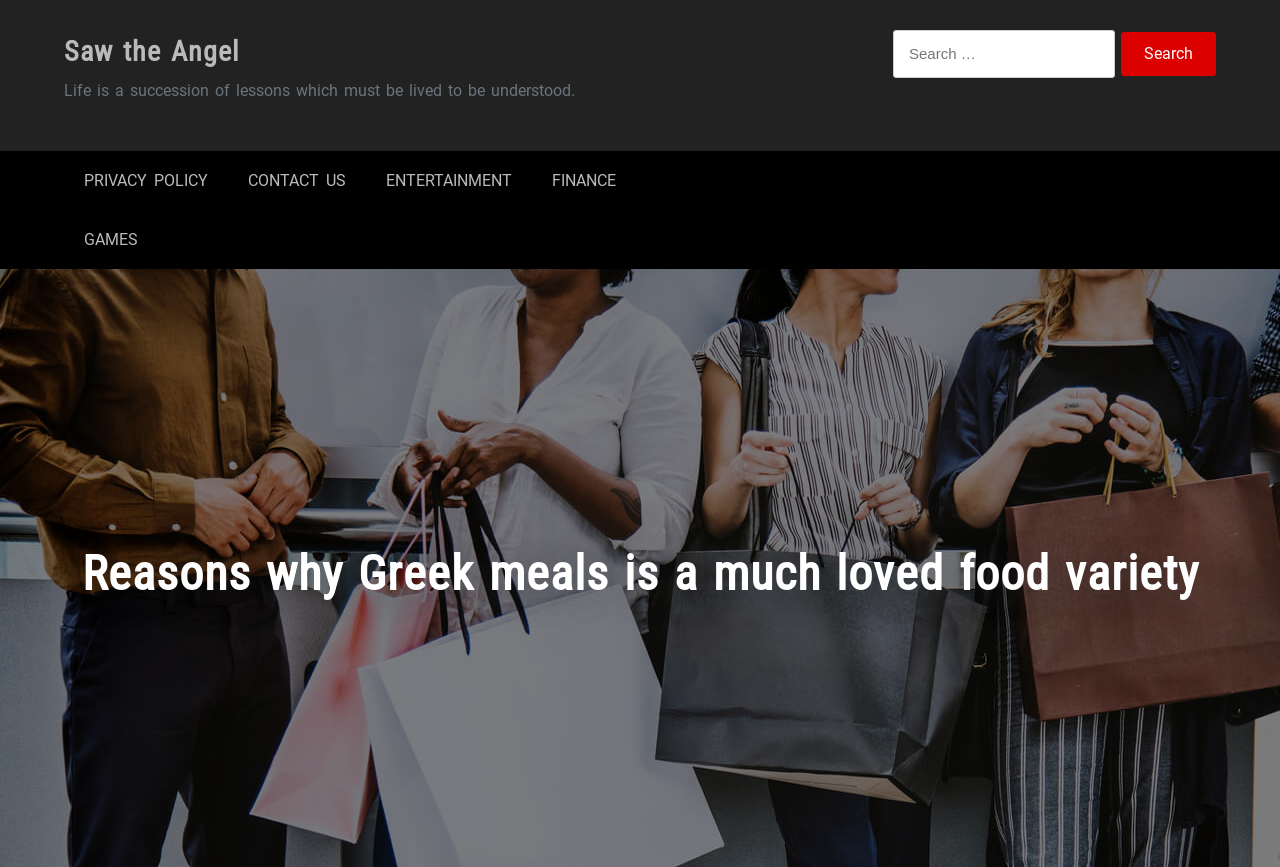Please find and provide the title of the webpage.

Reasons why Greek meals is a much loved food variety